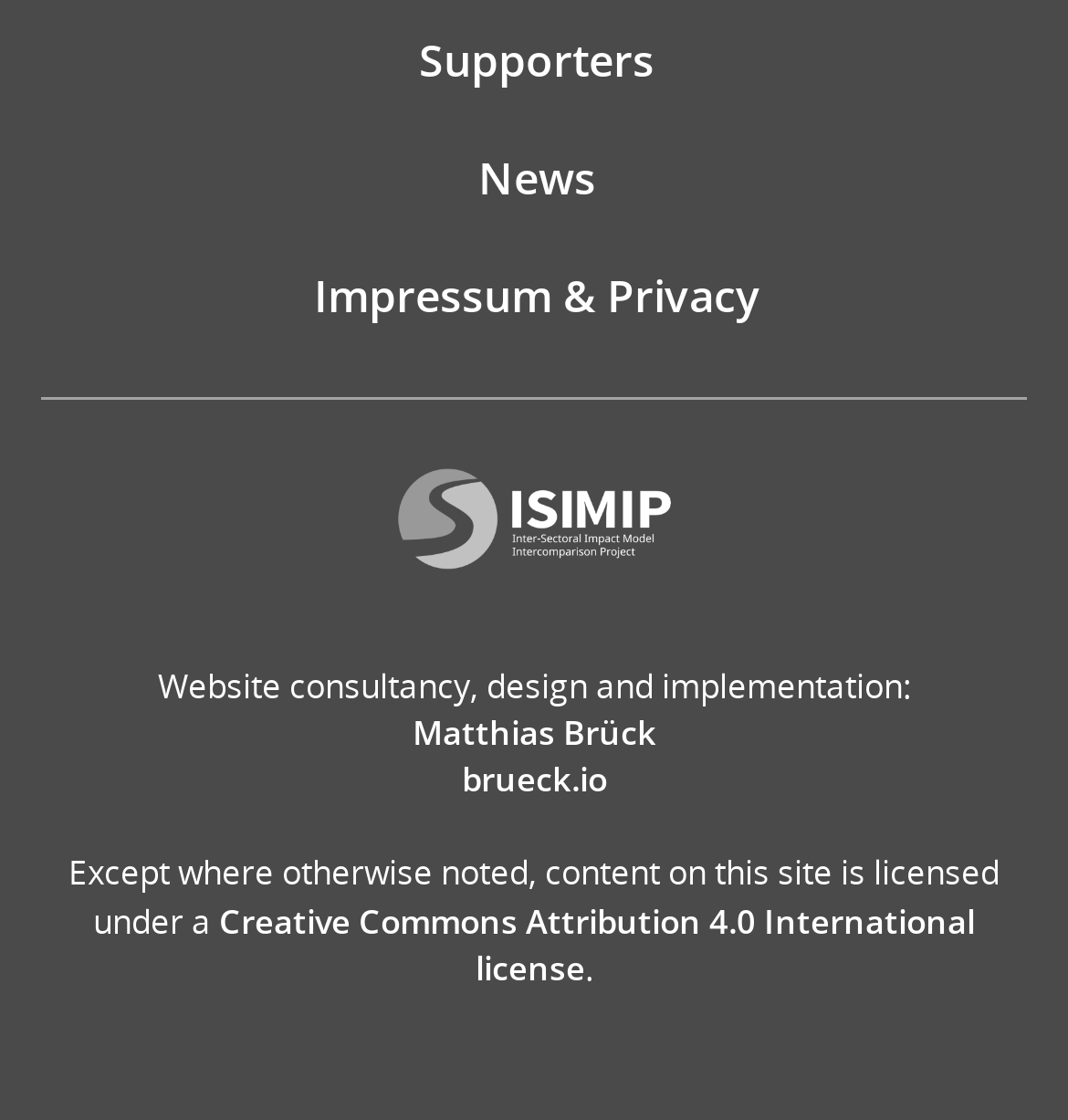What is the name of the person associated with the website?
Using the image provided, answer with just one word or phrase.

Matthias Brück